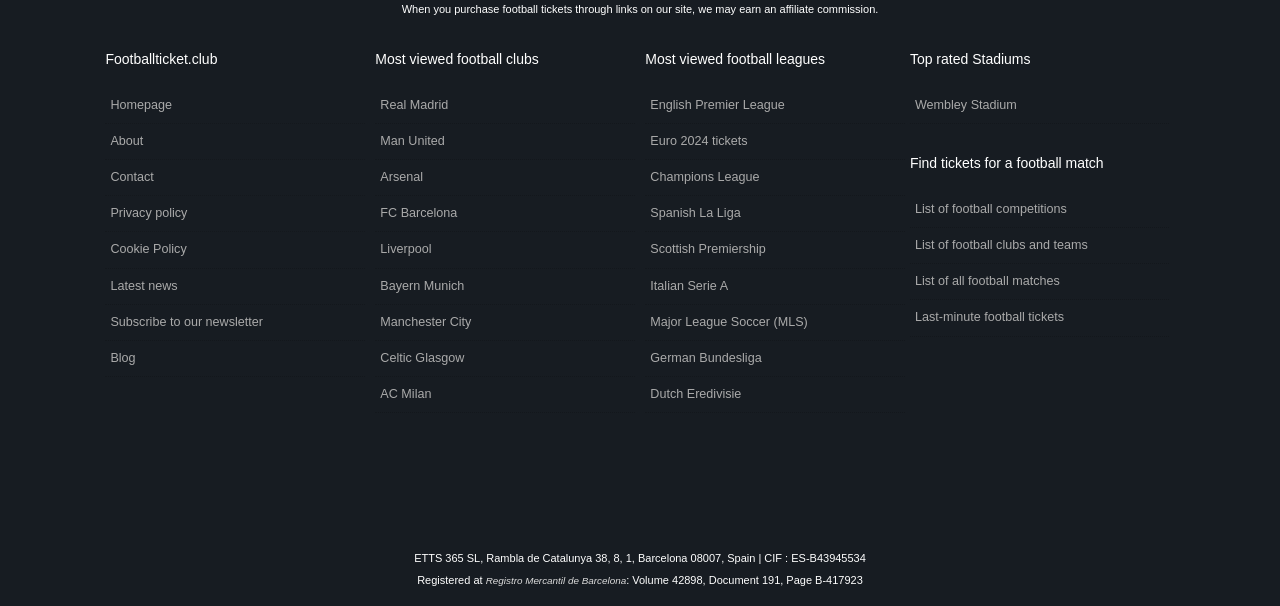Examine the screenshot and answer the question in as much detail as possible: How many sections are there in the main navigation menu?

The main navigation menu is divided into four sections: 'Footballticket.club', 'Most viewed football clubs', 'Most viewed football leagues', and 'Top rated Stadiums'.